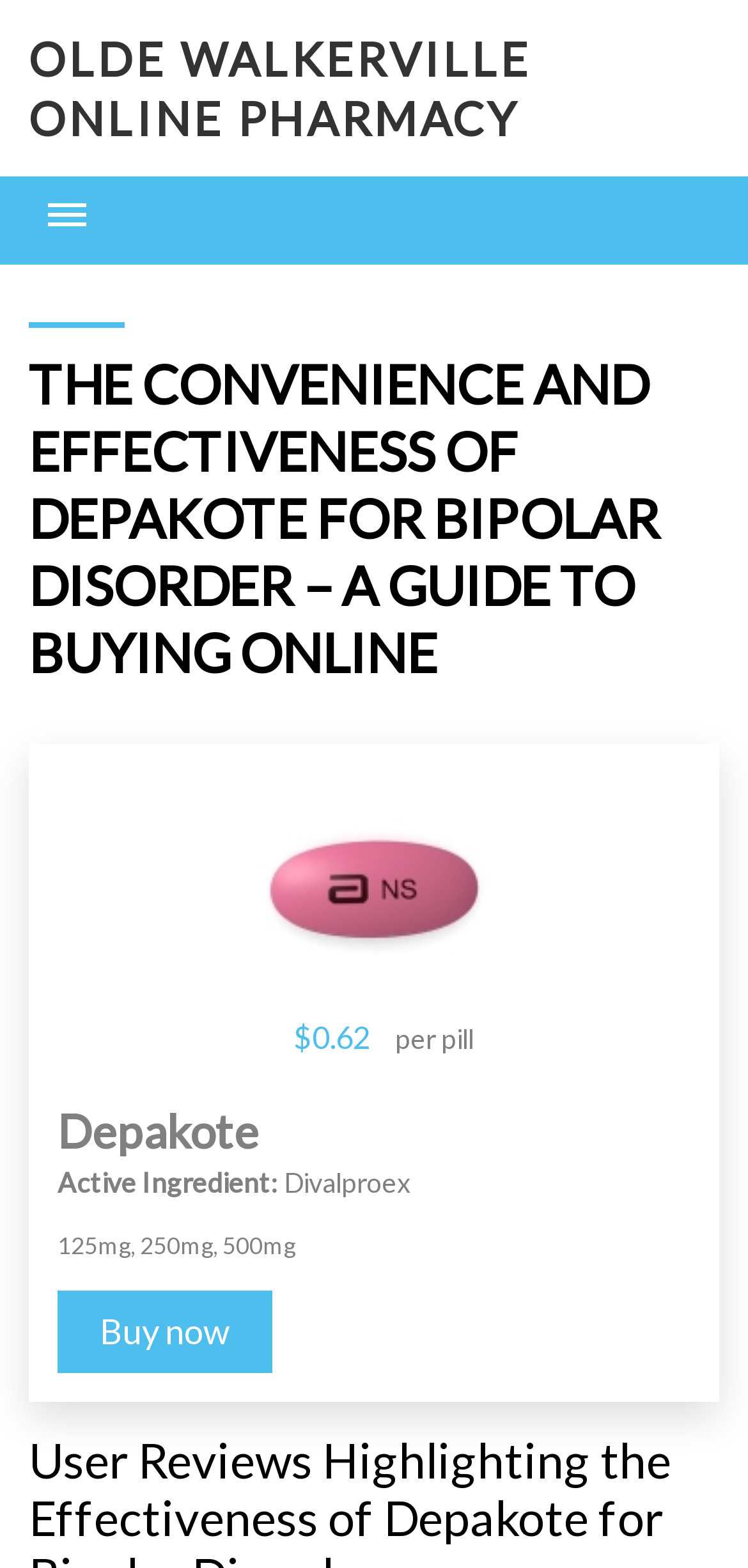Can you give a comprehensive explanation to the question given the content of the image?
What is the call-to-action button for buying Depakote?

I found the answer by looking at the bottom section of the webpage, where there is a link with the text 'Buy now'.